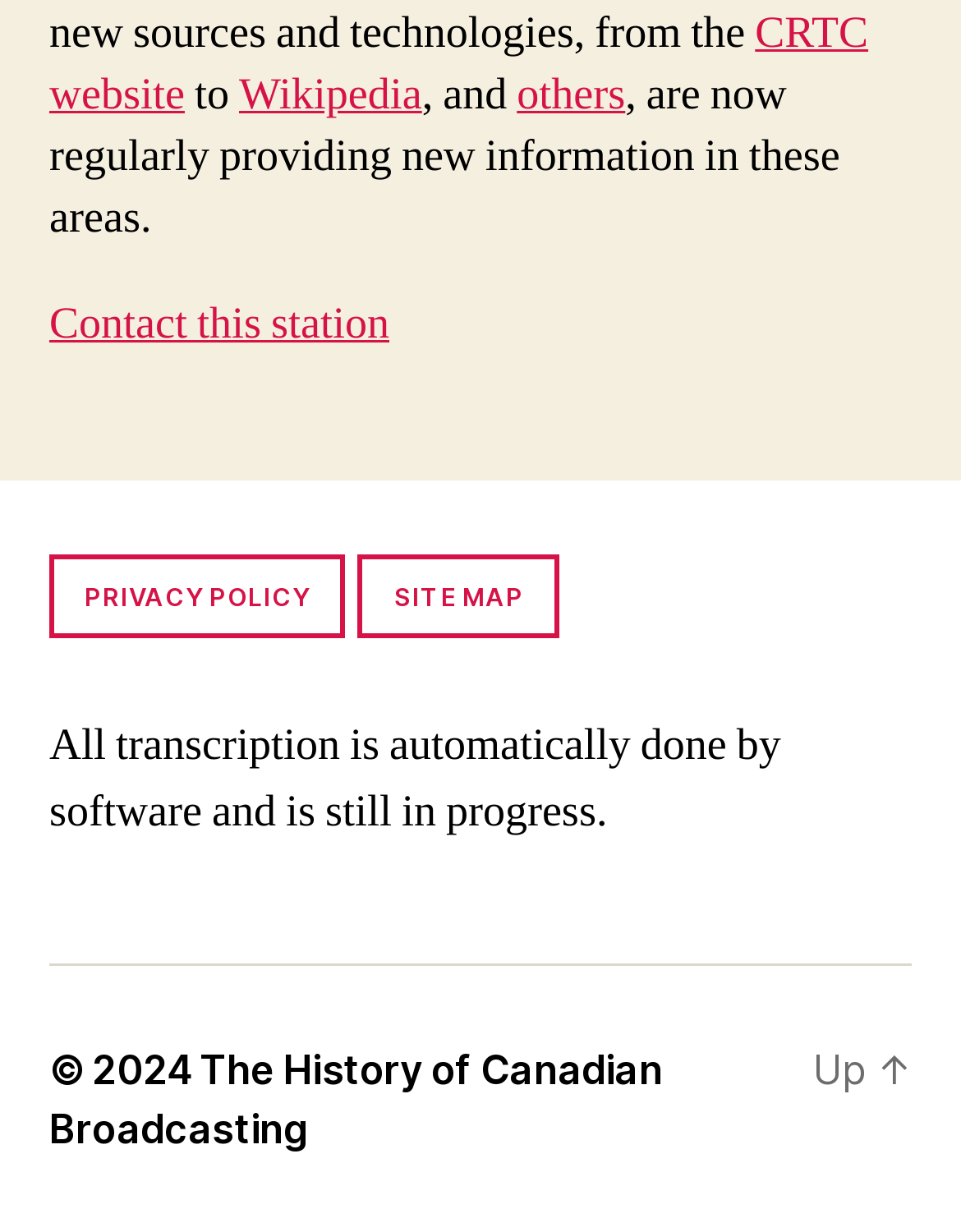Can you look at the image and give a comprehensive answer to the question:
How many sections are there in the complementary section?

I looked at the complementary section of the webpage and found three links: 'PRIVACY POLICY', 'SITE MAP', and another section with text. There are 3 sections in total.